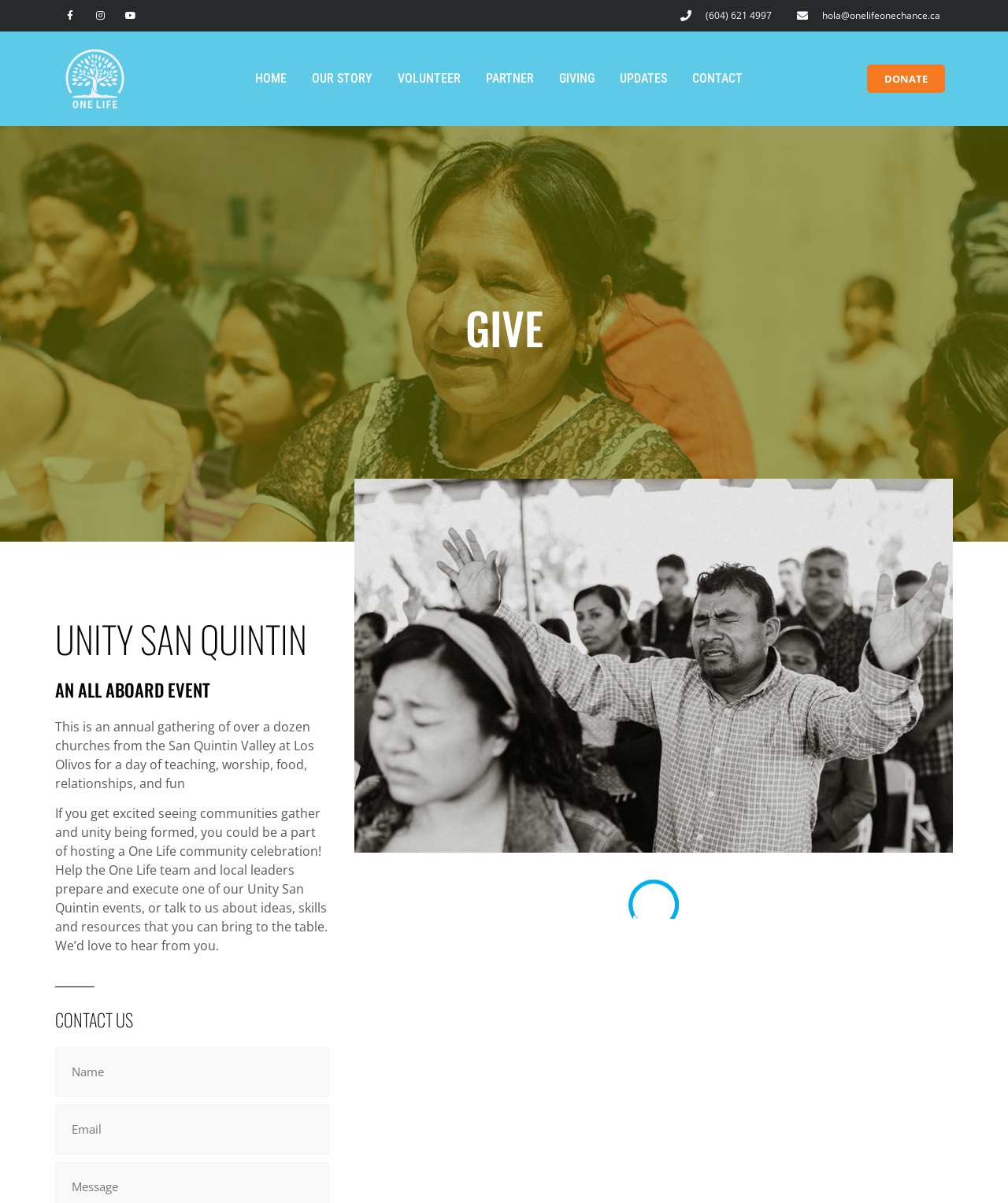Determine the bounding box coordinates of the region I should click to achieve the following instruction: "Click the DONATE button". Ensure the bounding box coordinates are four float numbers between 0 and 1, i.e., [left, top, right, bottom].

[0.86, 0.053, 0.938, 0.077]